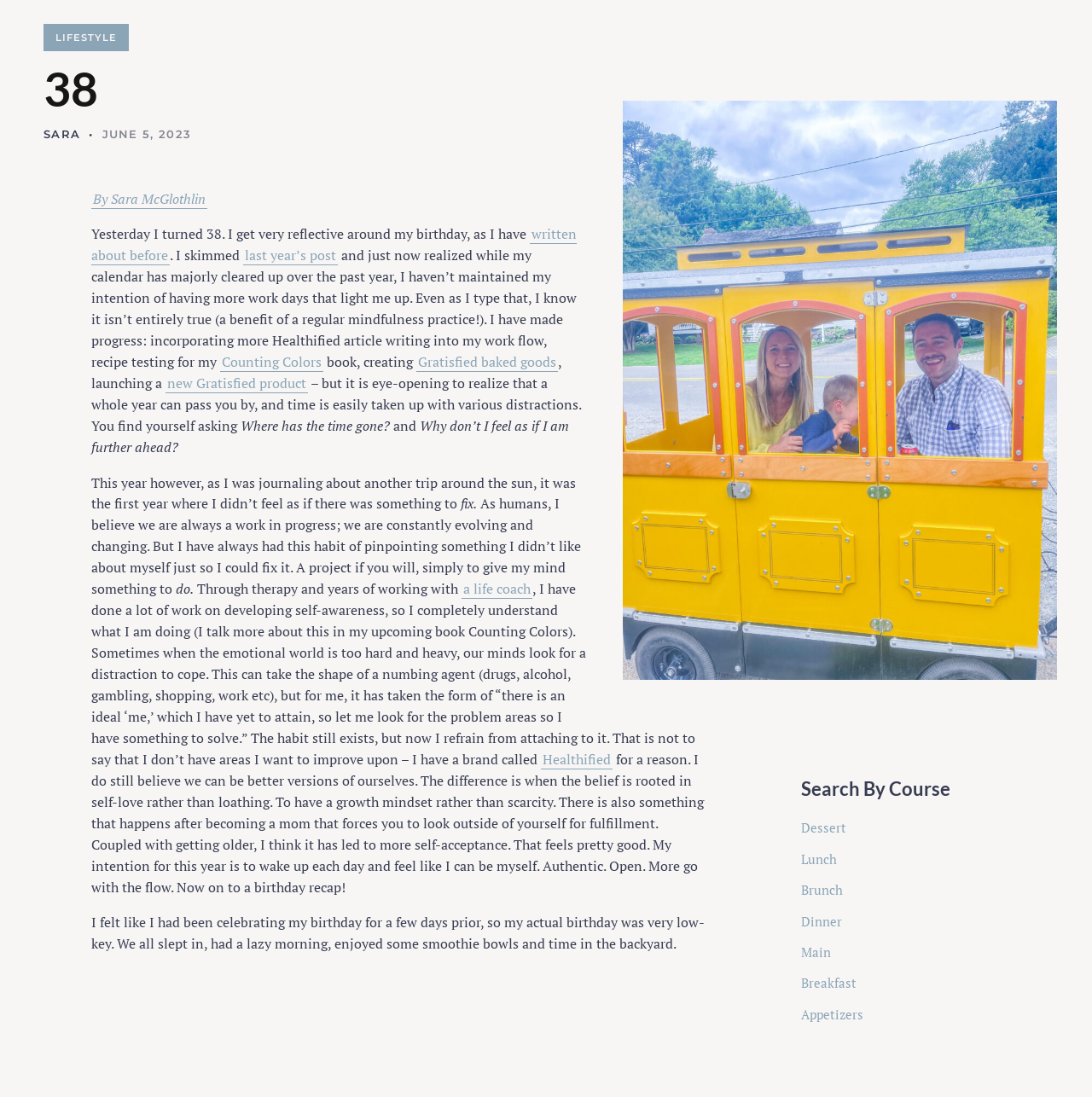Based on the element description: "Dessert", identify the bounding box coordinates for this UI element. The coordinates must be four float numbers between 0 and 1, listed as [left, top, right, bottom].

[0.734, 0.747, 0.775, 0.762]